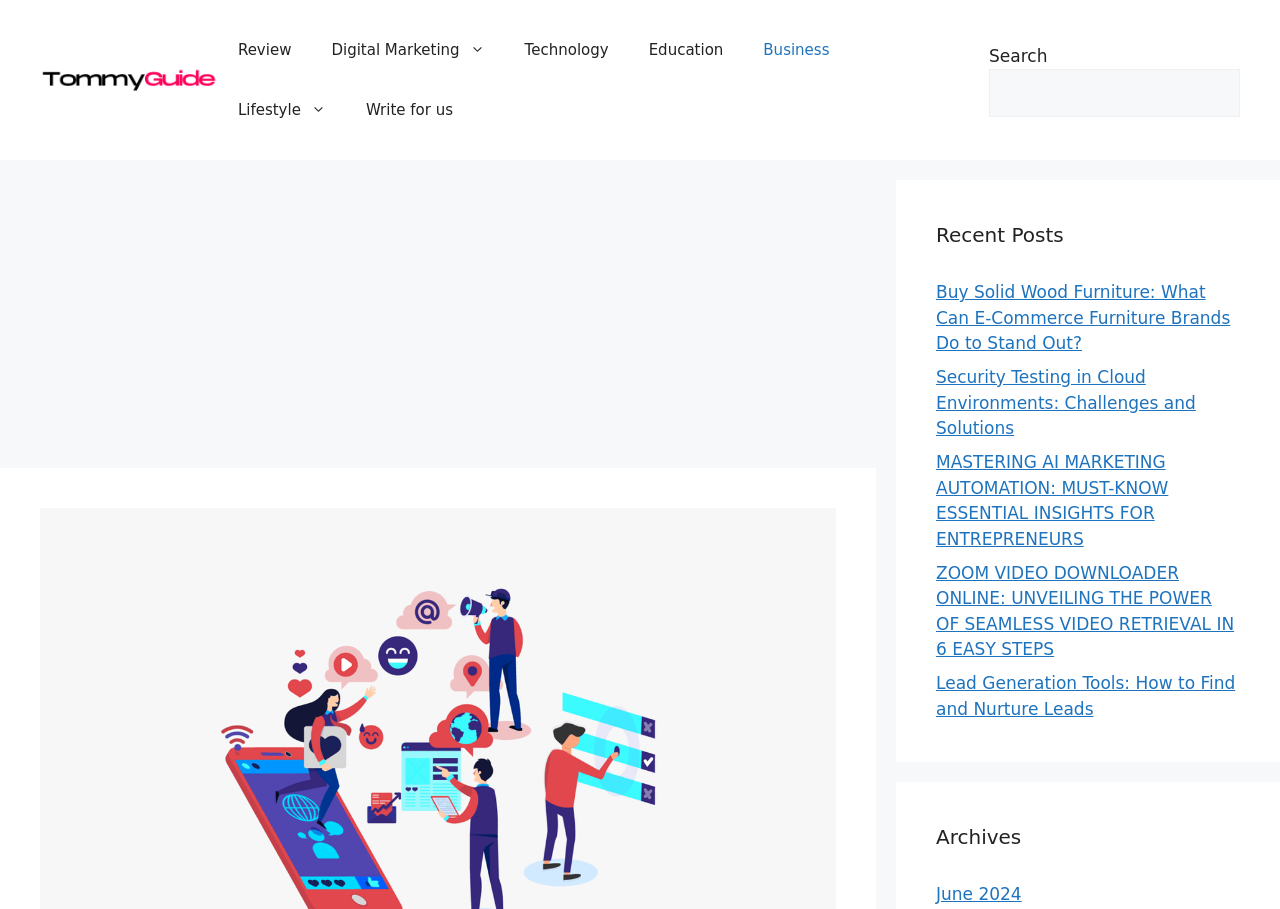Locate the bounding box of the user interface element based on this description: "Handmade glazed terracotta tiles 82".

None